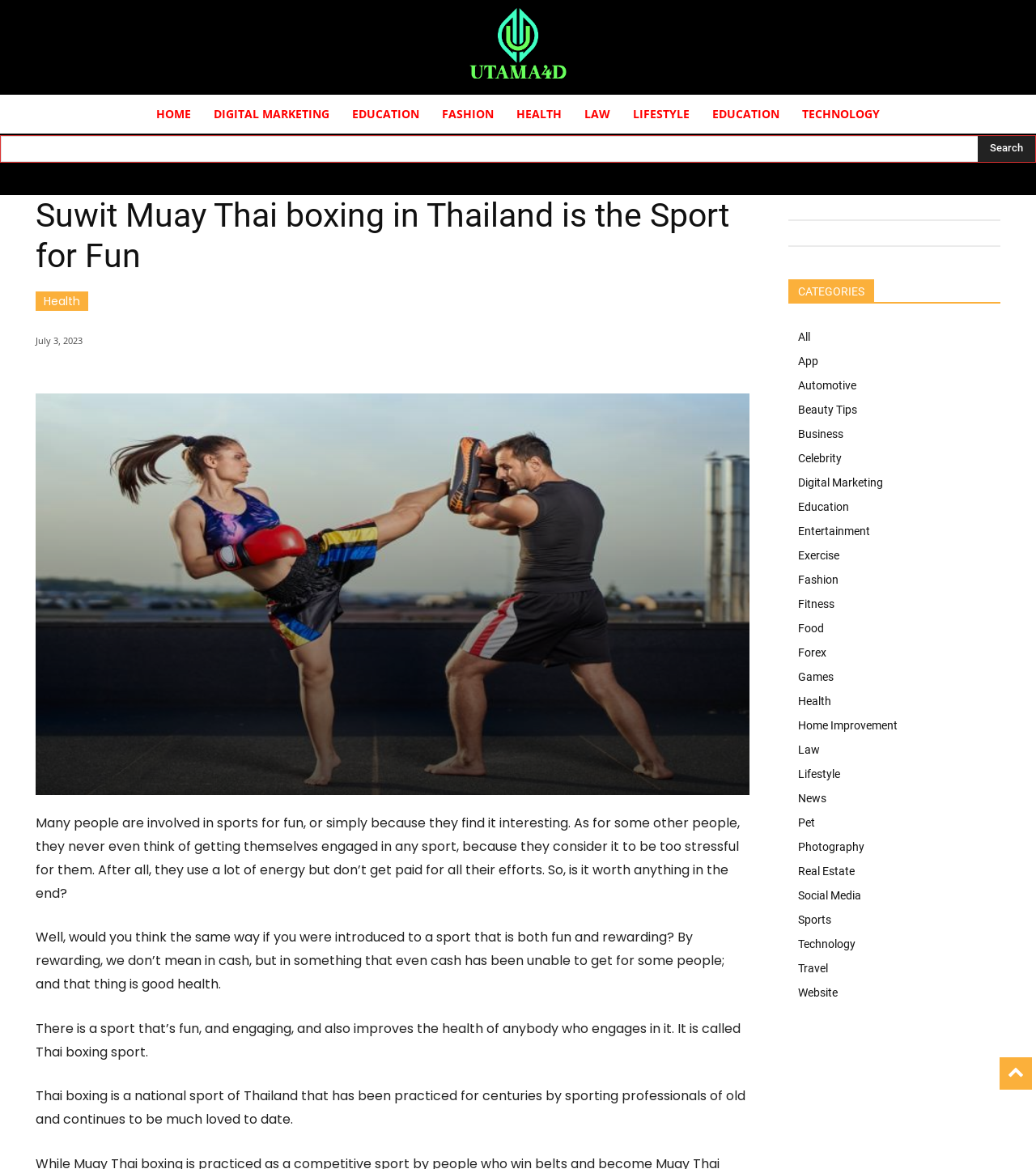Identify the main title of the webpage and generate its text content.

Suwit Muay Thai boxing in Thailand is the Sport for Fun